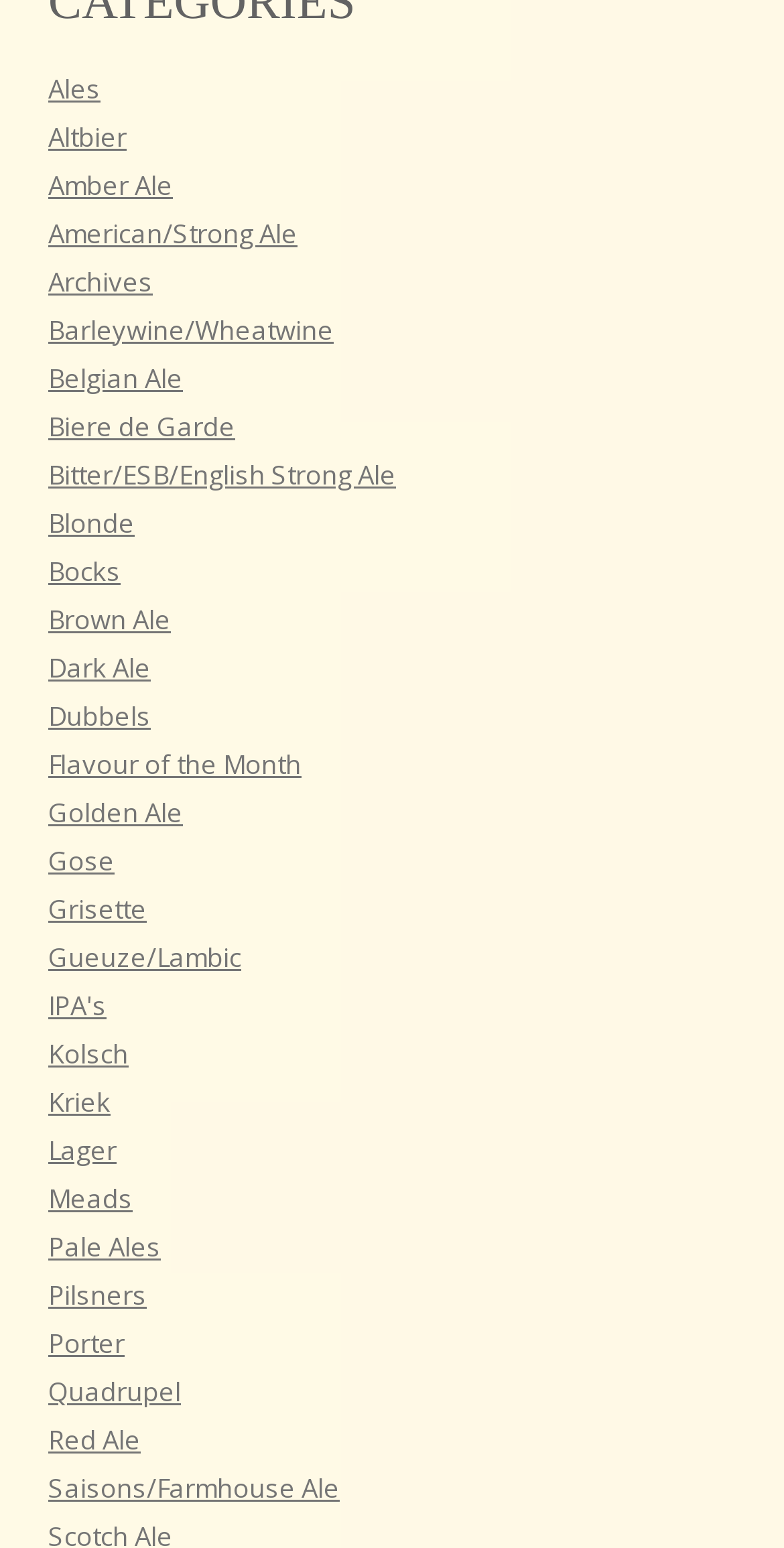Please indicate the bounding box coordinates of the element's region to be clicked to achieve the instruction: "Explore American/Strong Ale". Provide the coordinates as four float numbers between 0 and 1, i.e., [left, top, right, bottom].

[0.062, 0.138, 0.379, 0.162]